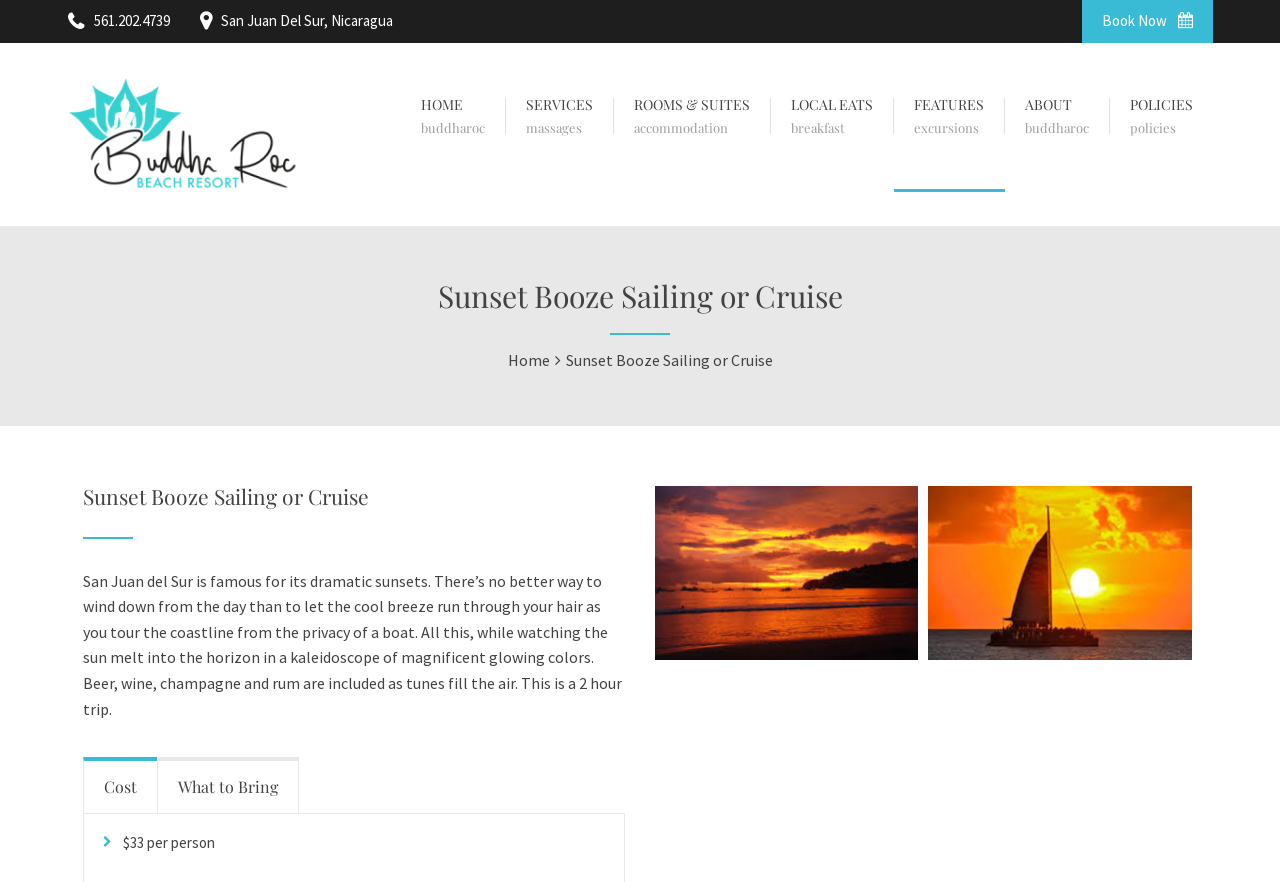Use a single word or phrase to answer the question: 
What is the location of Buddha Roc?

San Juan Del Sur, Nicaragua